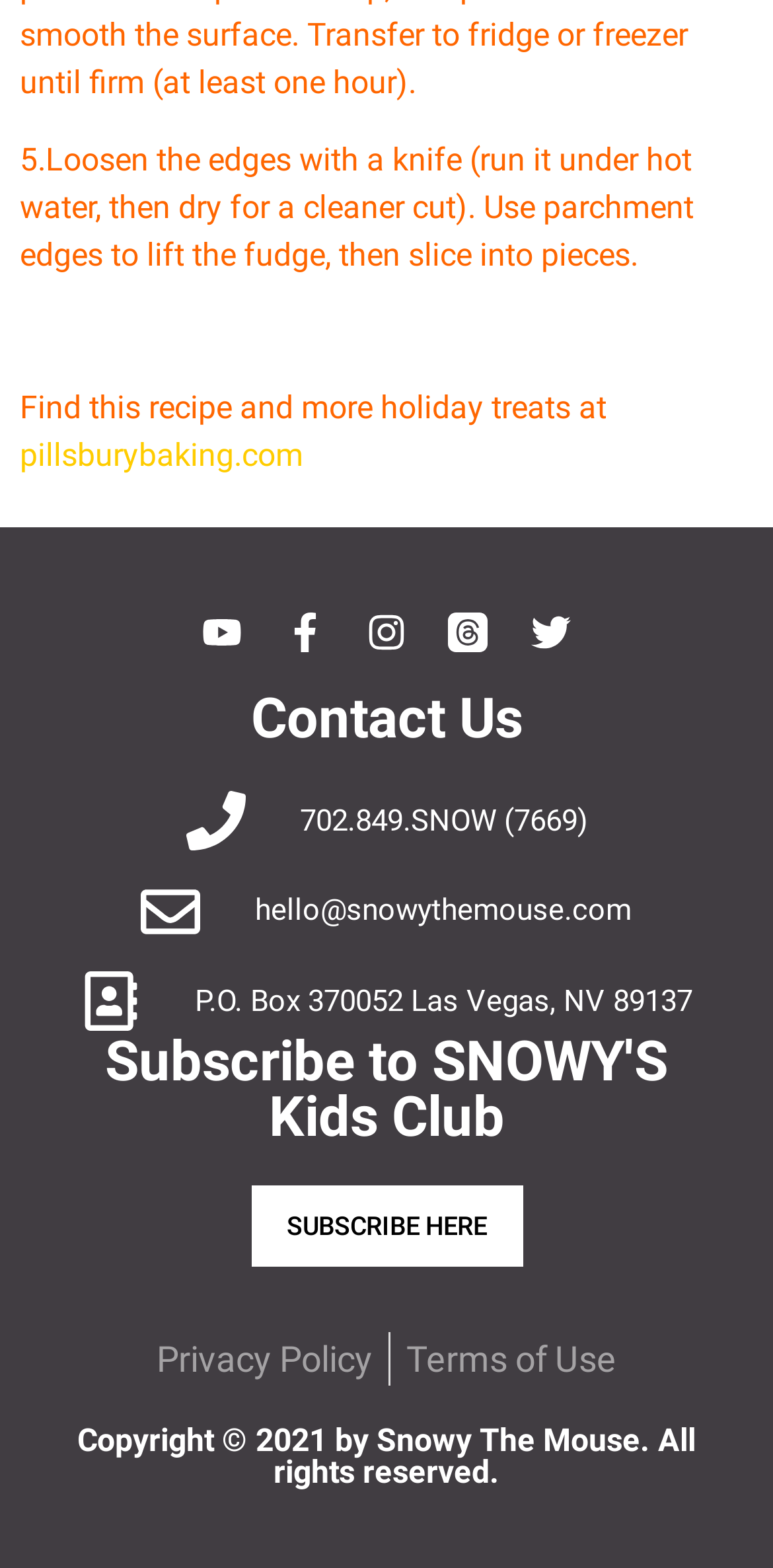Determine the bounding box for the described HTML element: "SUBSCRIBE HERE". Ensure the coordinates are four float numbers between 0 and 1 in the format [left, top, right, bottom].

[0.324, 0.757, 0.676, 0.808]